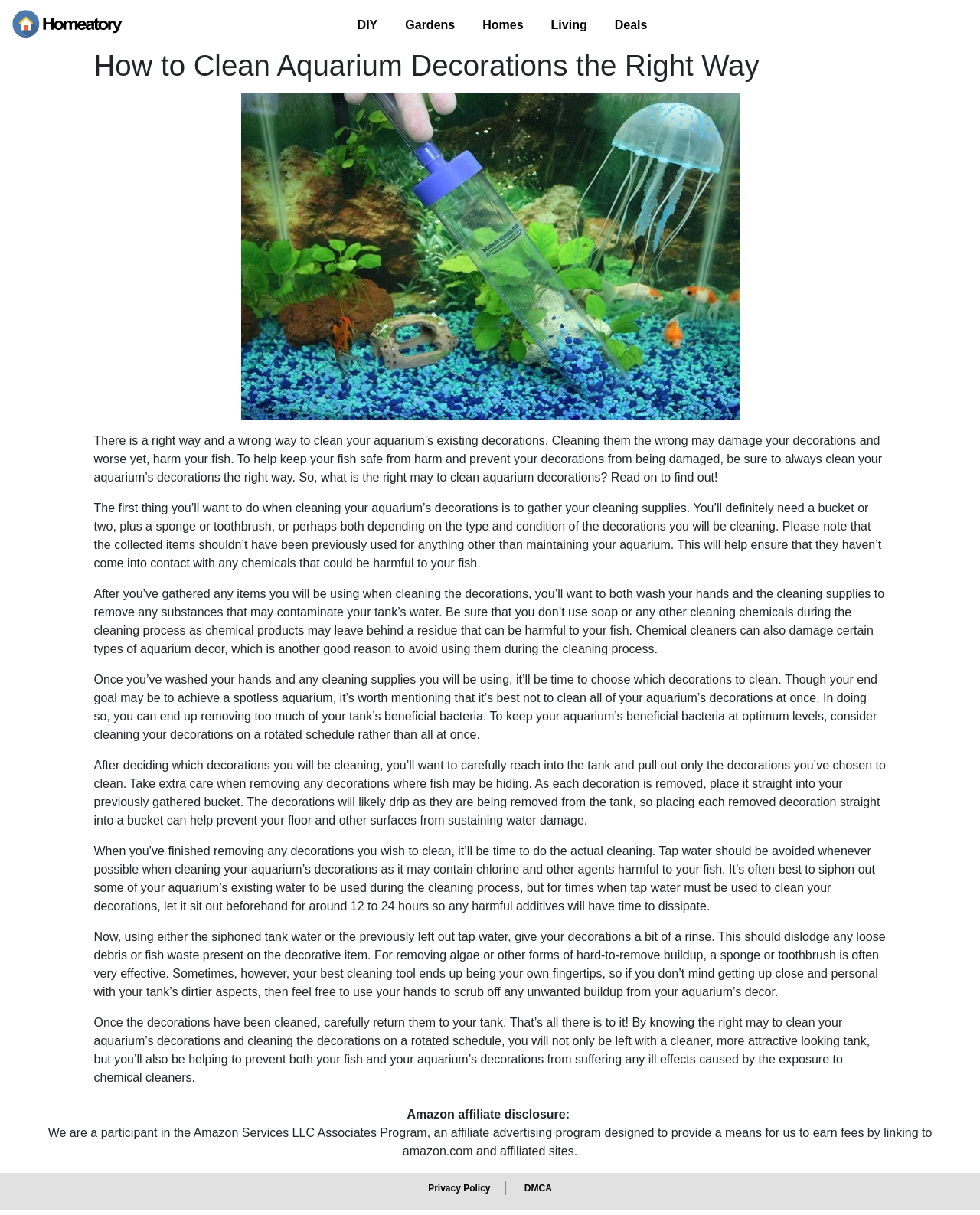Please determine the bounding box coordinates for the UI element described as: "Homes".

[0.485, 0.009, 0.542, 0.032]